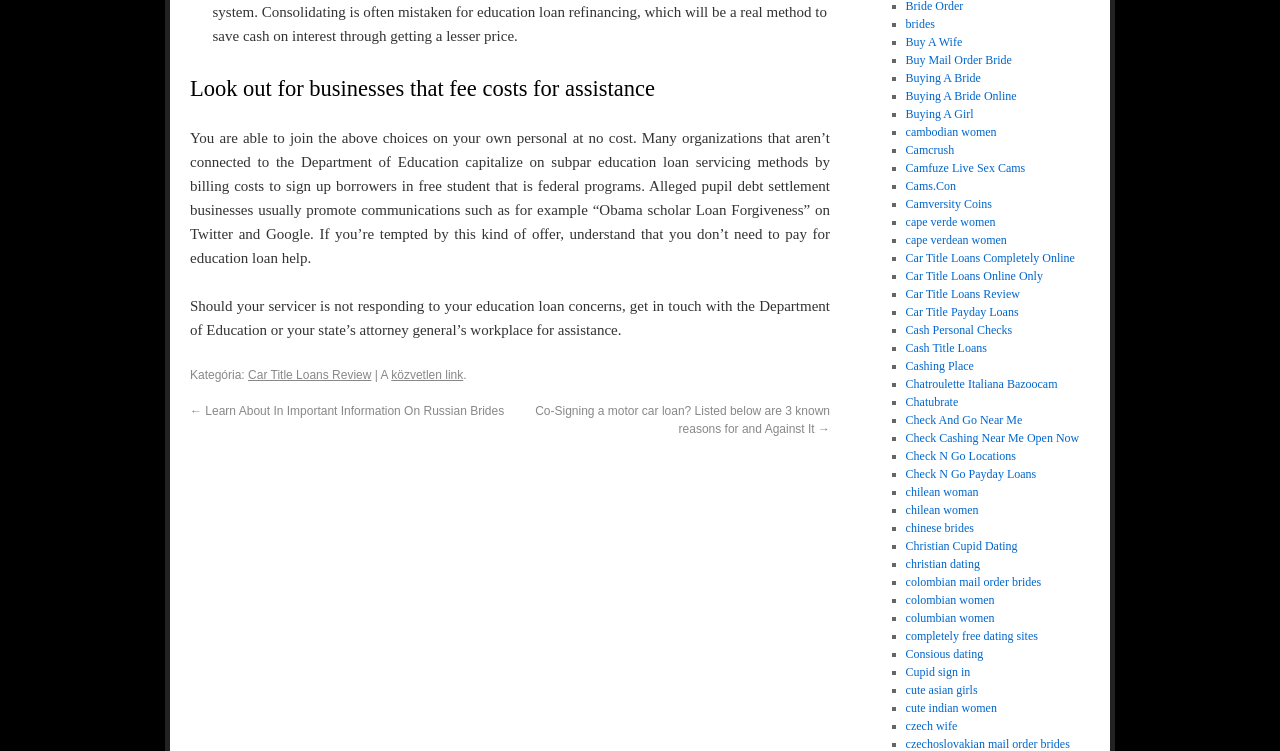Please provide a one-word or short phrase answer to the question:
What is the category of the webpage?

Car Title Loans Review